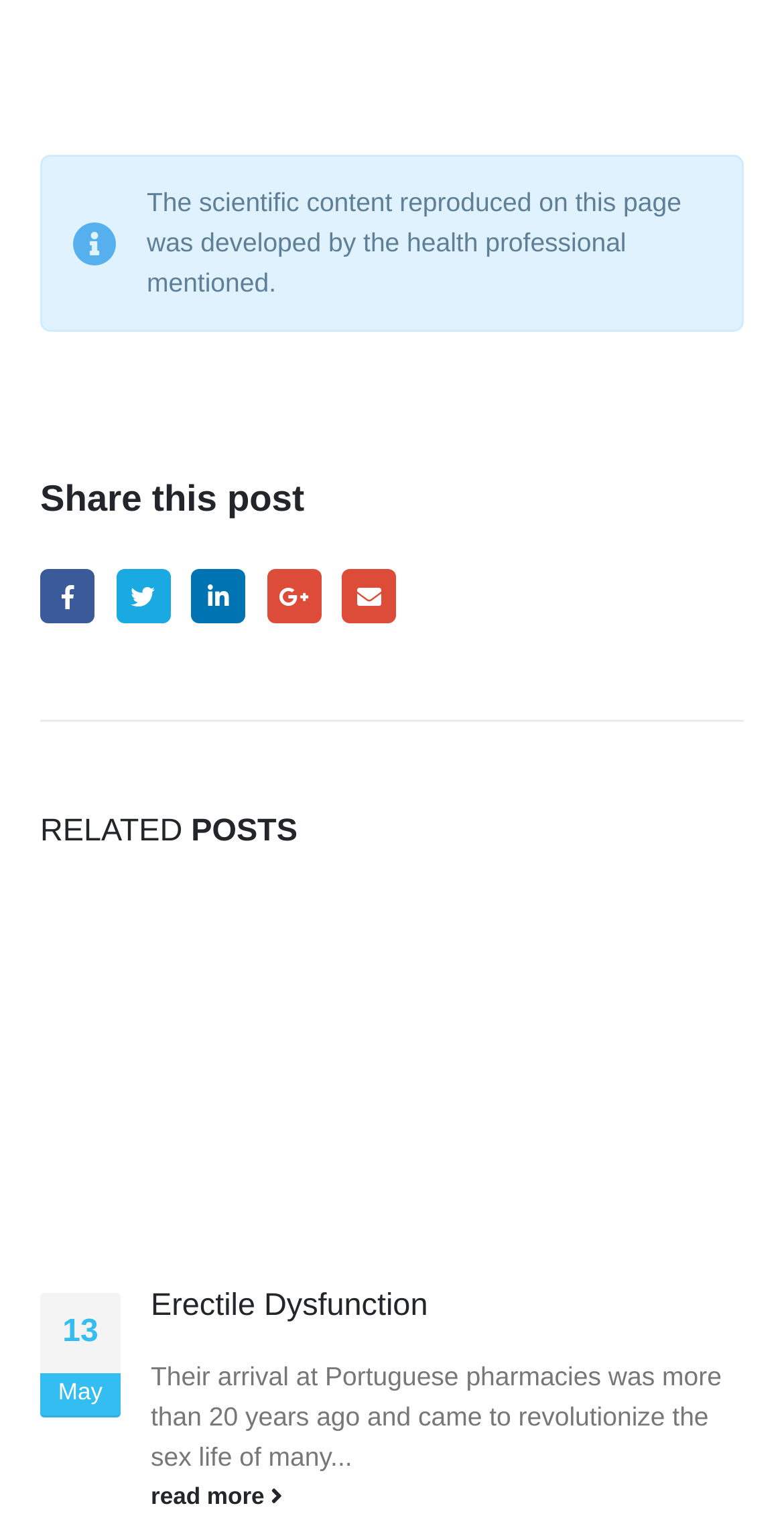Show the bounding box coordinates of the region that should be clicked to follow the instruction: "View related posts."

[0.051, 0.581, 0.949, 0.818]